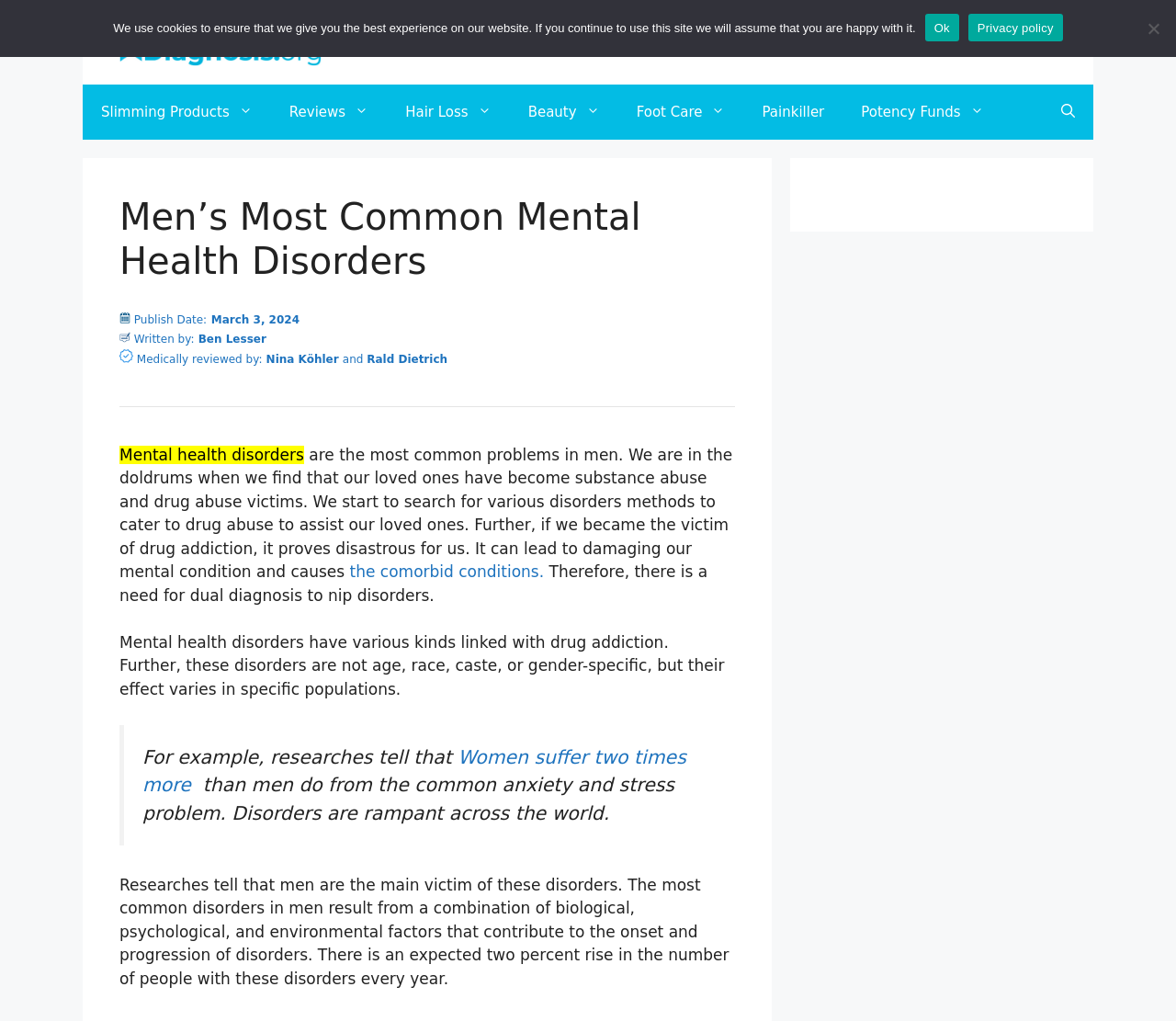Who is the author of the article?
Please provide a full and detailed response to the question.

I found the author's name by looking at the 'Written by:' section, which contains a link with the text 'Ben Lesser'.